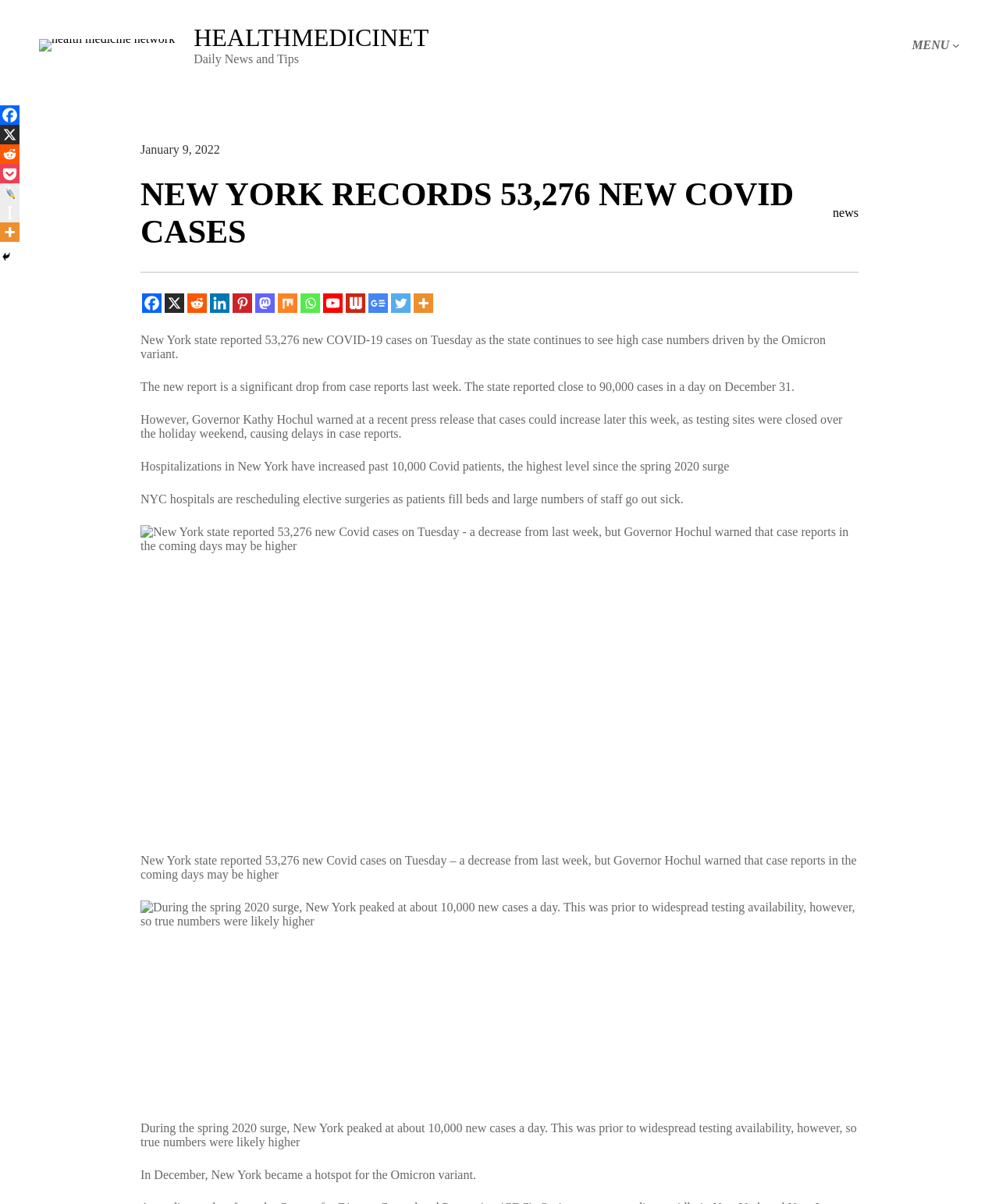Based on the image, provide a detailed and complete answer to the question: 
How many social media links are there at the bottom of the webpage?

The answer can be found by counting the number of social media links at the bottom of the webpage. There are links to Facebook, X, Reddit, Linkedin, Pinterest, Mastodon, Mix, Whatsapp, and Youtube. These links are located at the bottom of the webpage and are easily accessible.